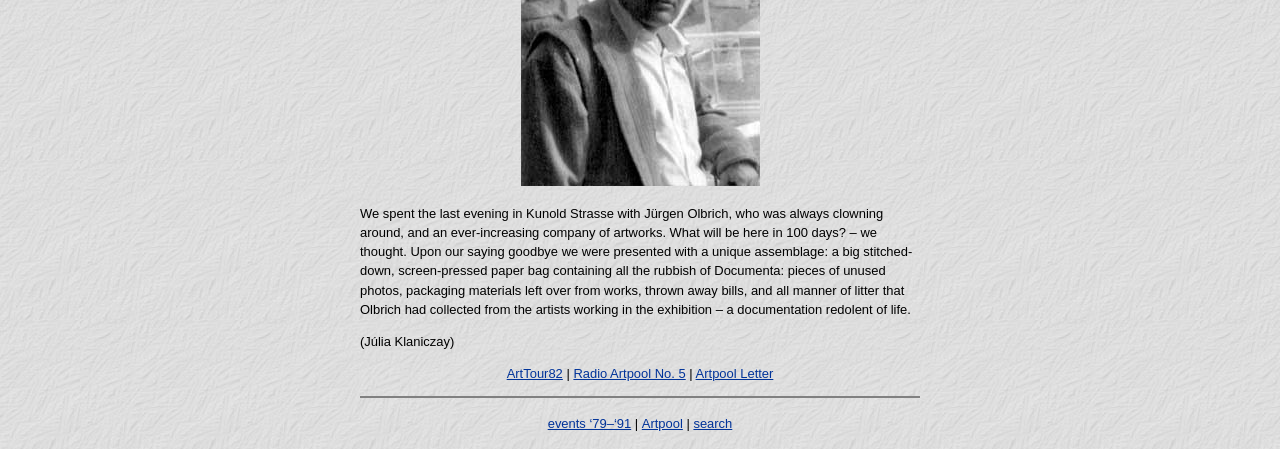Find the bounding box coordinates for the element described here: "Radio Artpool No. 5".

[0.448, 0.815, 0.536, 0.849]